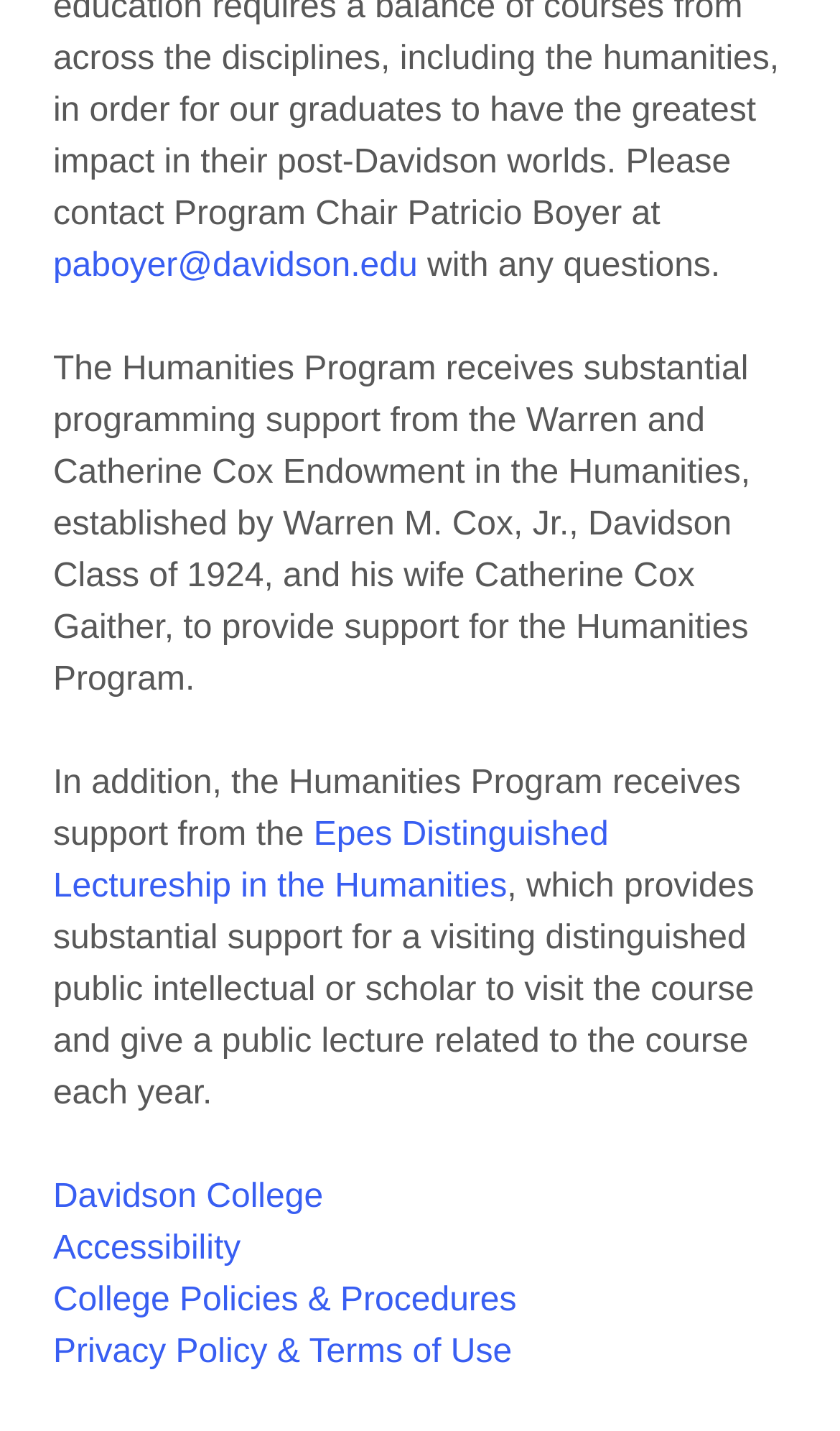Can you look at the image and give a comprehensive answer to the question:
What is the purpose of the Epes Distinguished Lectureship?

The purpose of the Epes Distinguished Lectureship is described in the StaticText element, which mentions that it 'provides substantial support for a visiting distinguished public intellectual or scholar to visit the course and give a public lecture related to the course each year'.